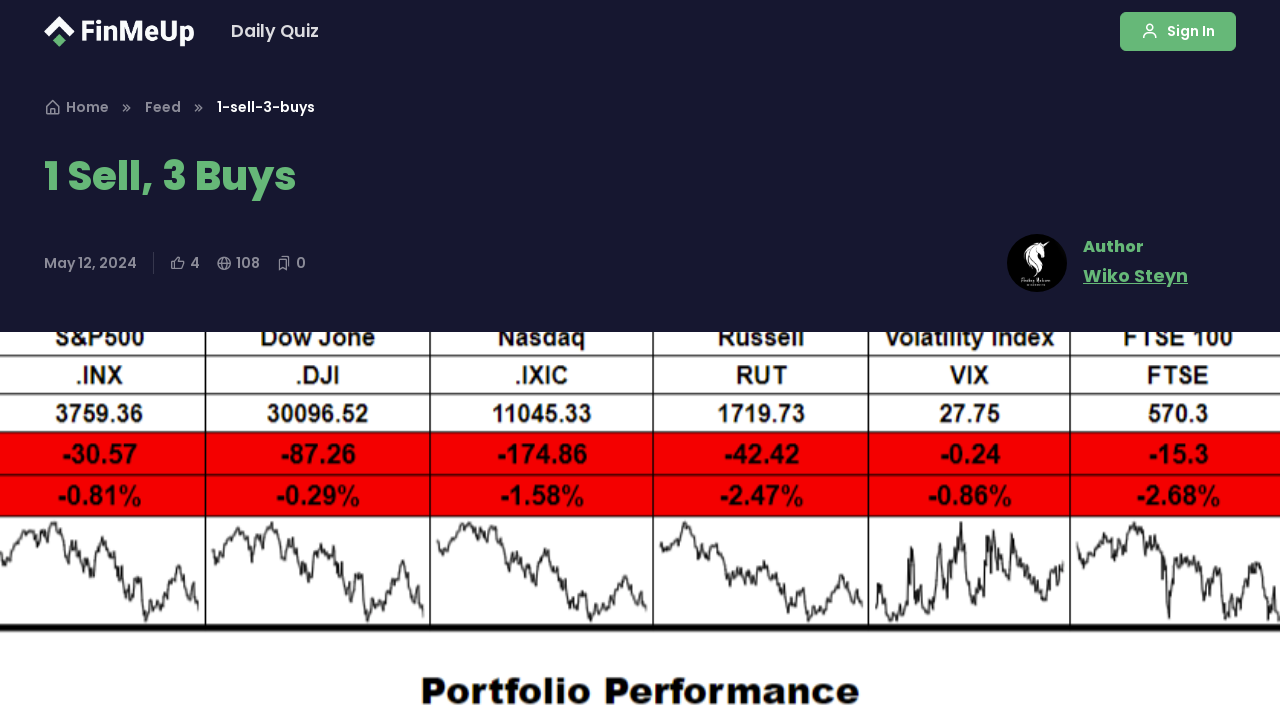Identify the bounding box coordinates for the UI element described as follows: "Feed". Ensure the coordinates are four float numbers between 0 and 1, formatted as [left, top, right, bottom].

[0.113, 0.133, 0.141, 0.164]